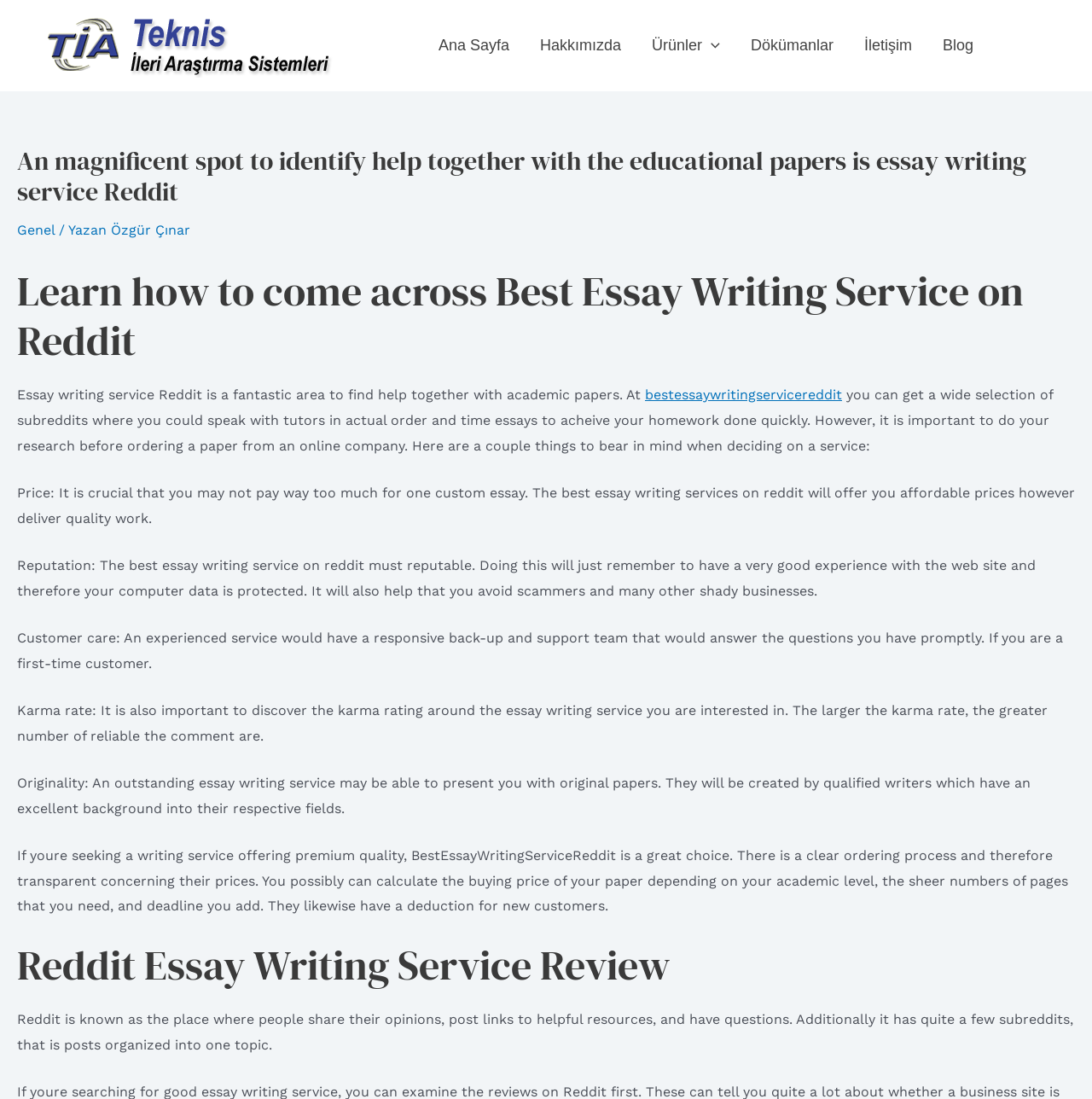Find and extract the text of the primary heading on the webpage.

An magnificent spot to identify help together with the educational papers is essay writing service Reddit